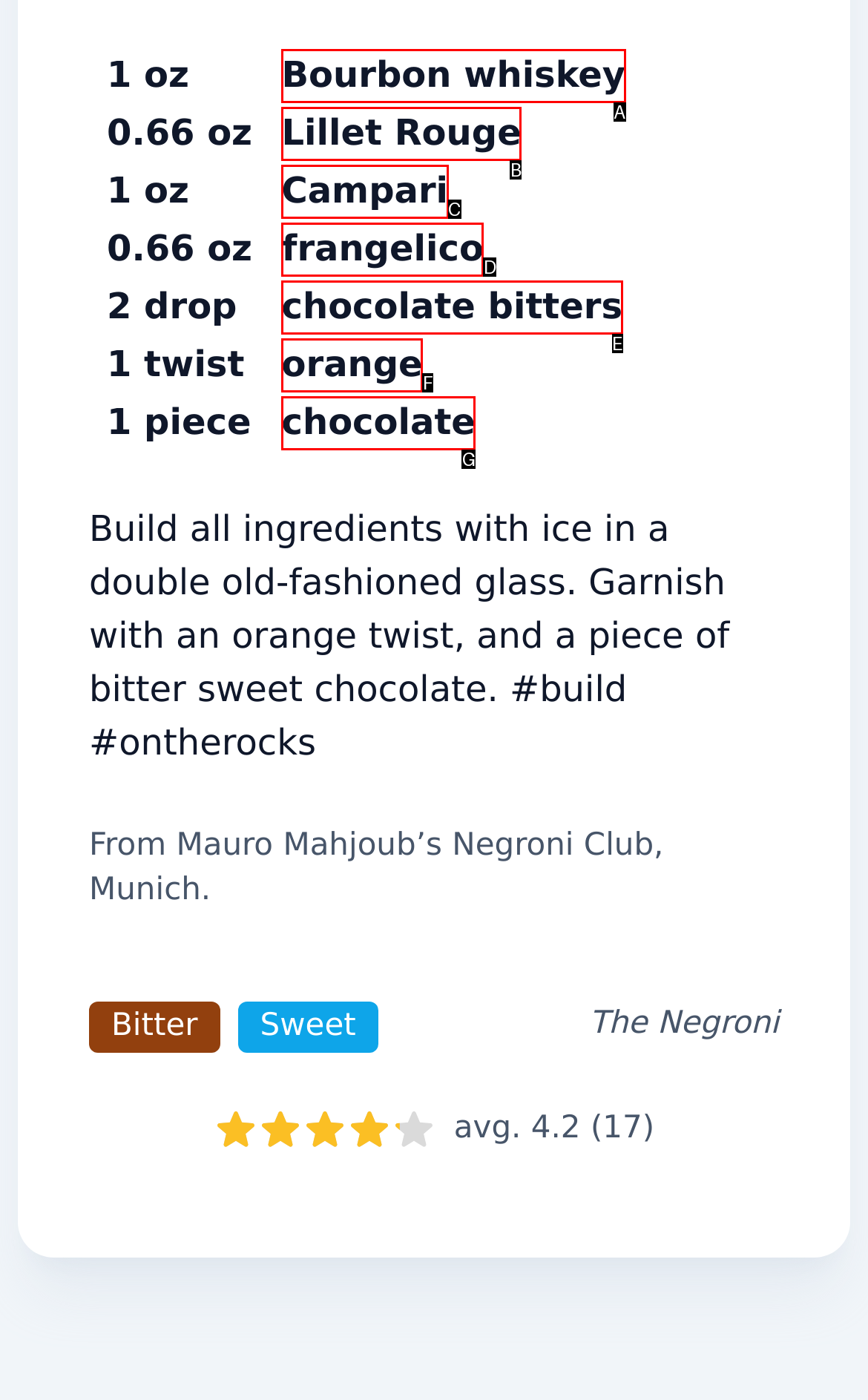With the provided description: Lillet Rouge, select the most suitable HTML element. Respond with the letter of the selected option.

B